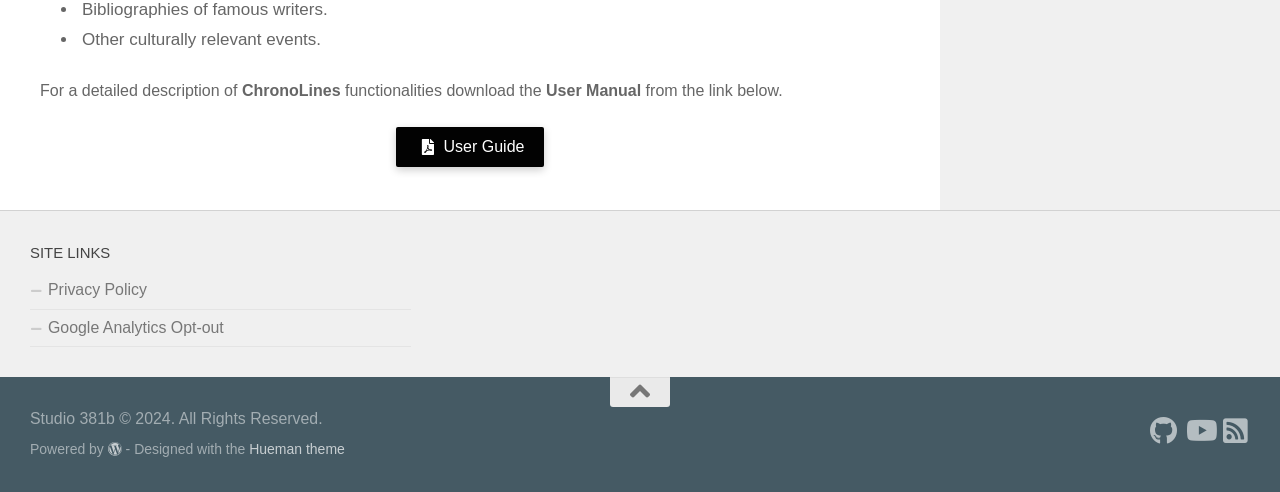Please find the bounding box coordinates of the element that you should click to achieve the following instruction: "Follow us on Github". The coordinates should be presented as four float numbers between 0 and 1: [left, top, right, bottom].

[0.898, 0.848, 0.92, 0.905]